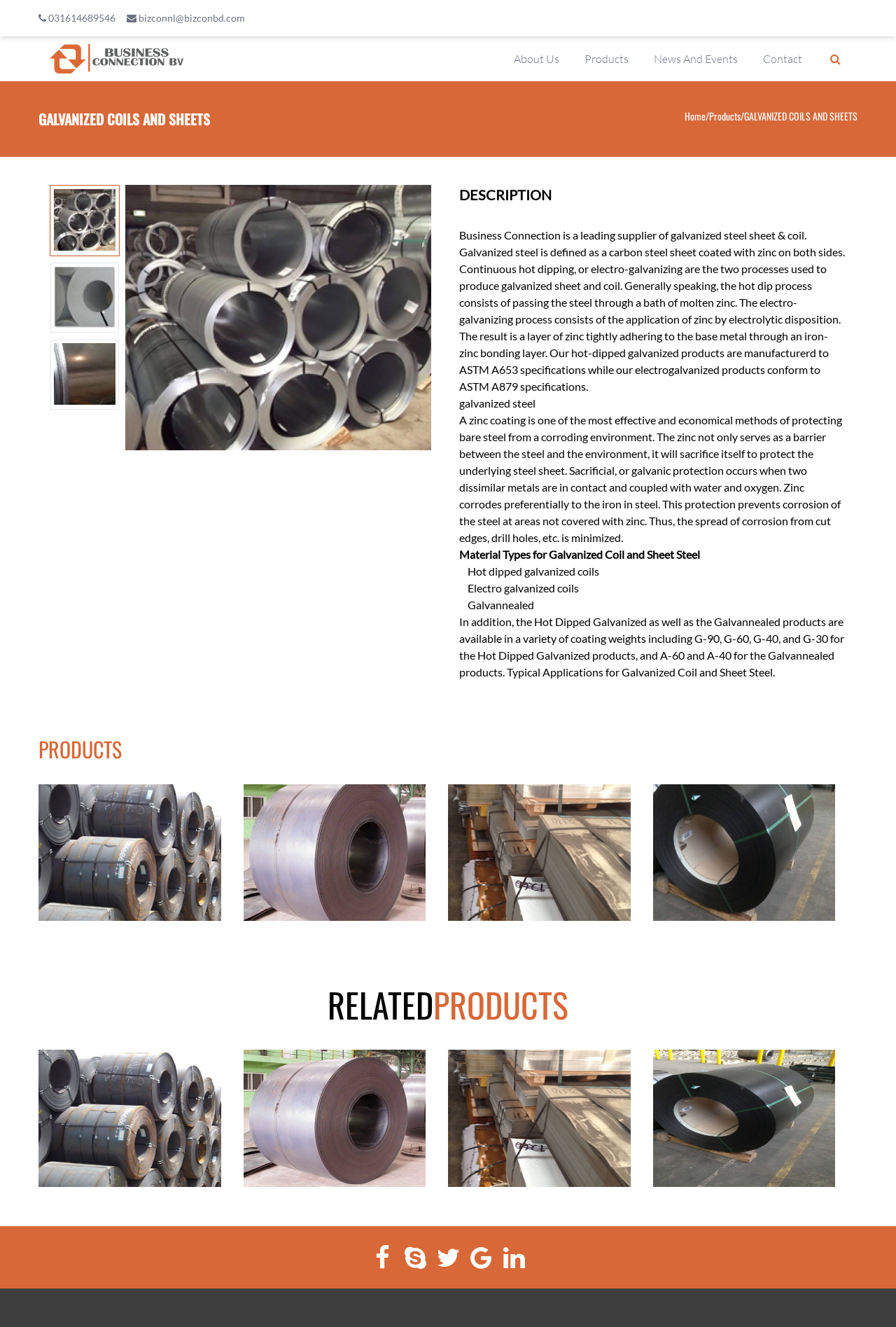What is the name of the product category?
Please answer the question with a detailed response using the information from the screenshot.

I found the answer by looking at the heading element with the content 'GALVANIZED COILS AND SHEETS' which is located at the top of the webpage.